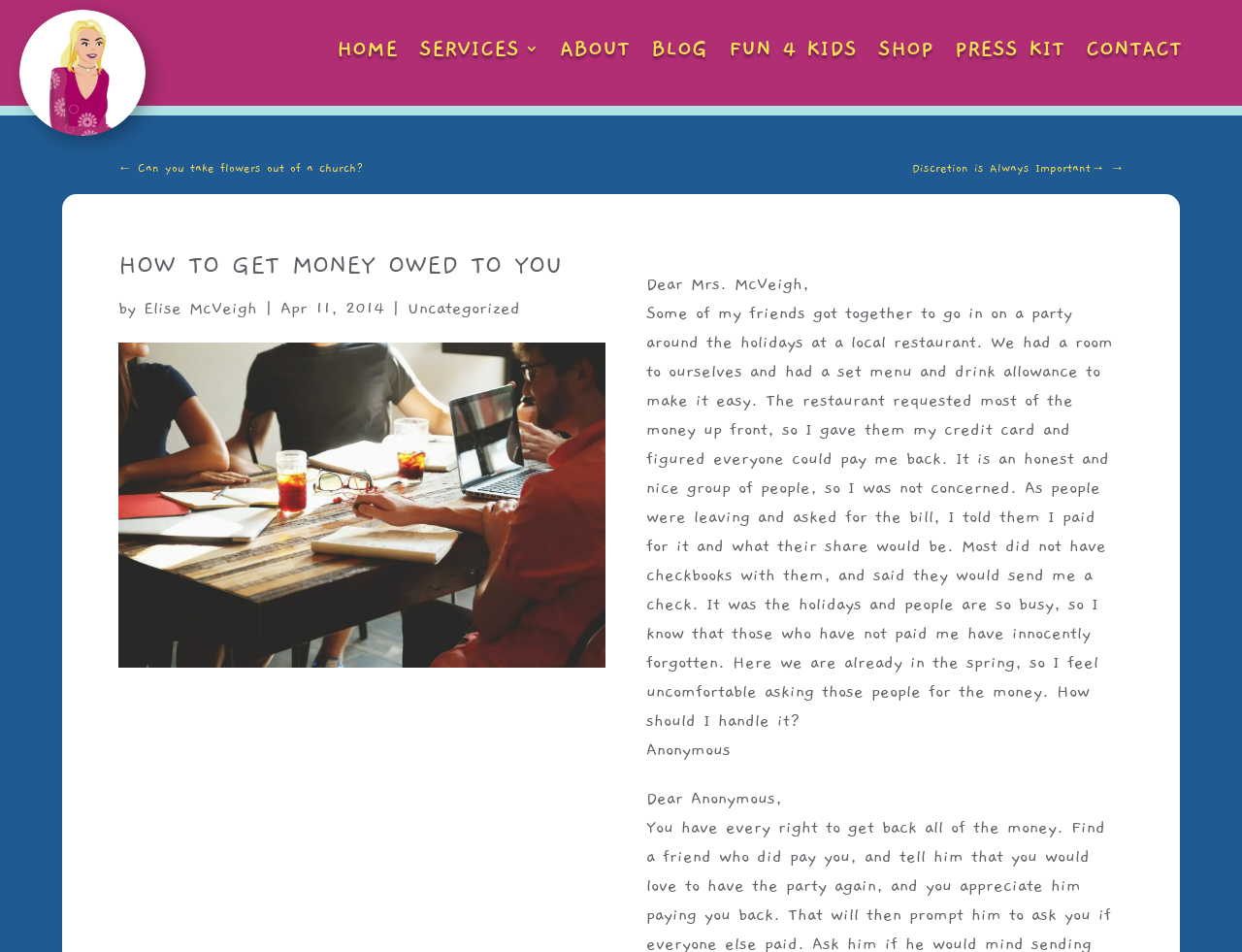Identify the bounding box coordinates of the clickable region to carry out the given instruction: "Click on the HOME link".

[0.271, 0.044, 0.32, 0.066]